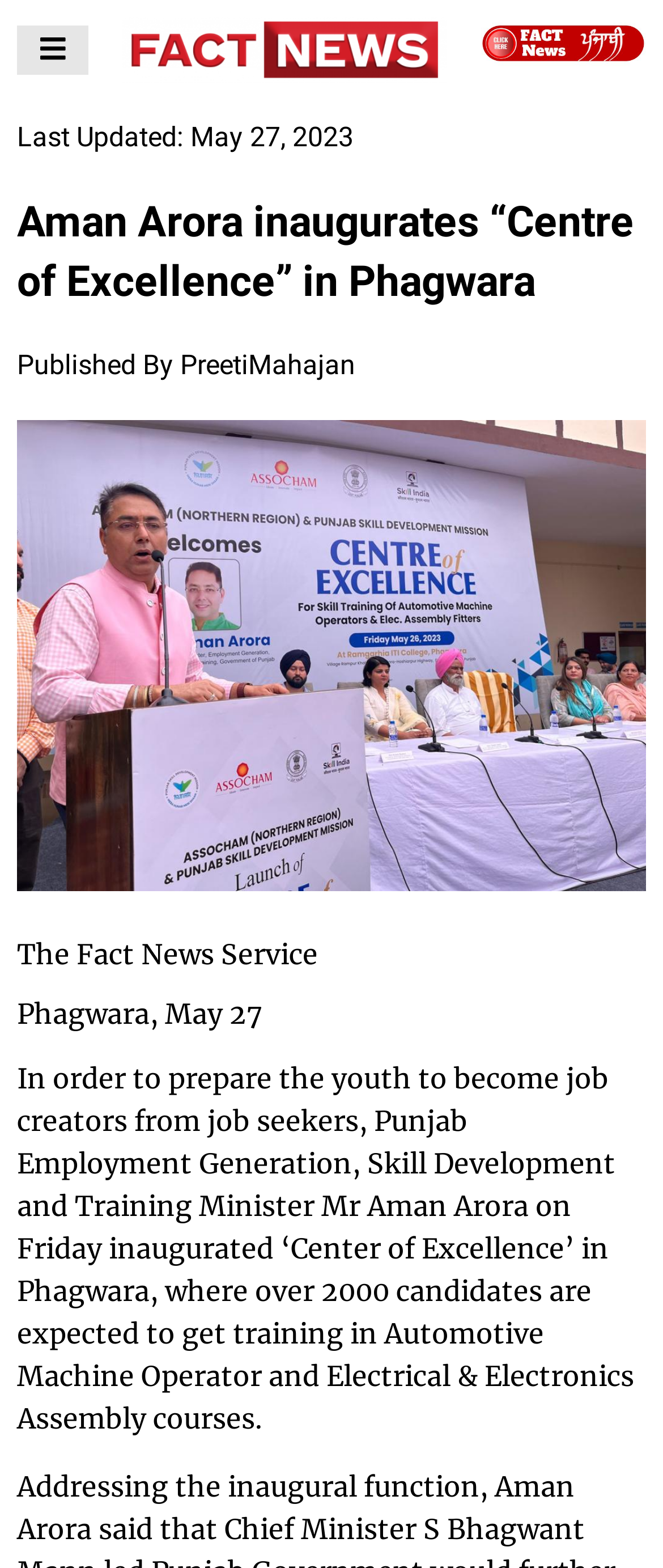What is the expected number of candidates to get training?
Based on the image, give a concise answer in the form of a single word or short phrase.

2000